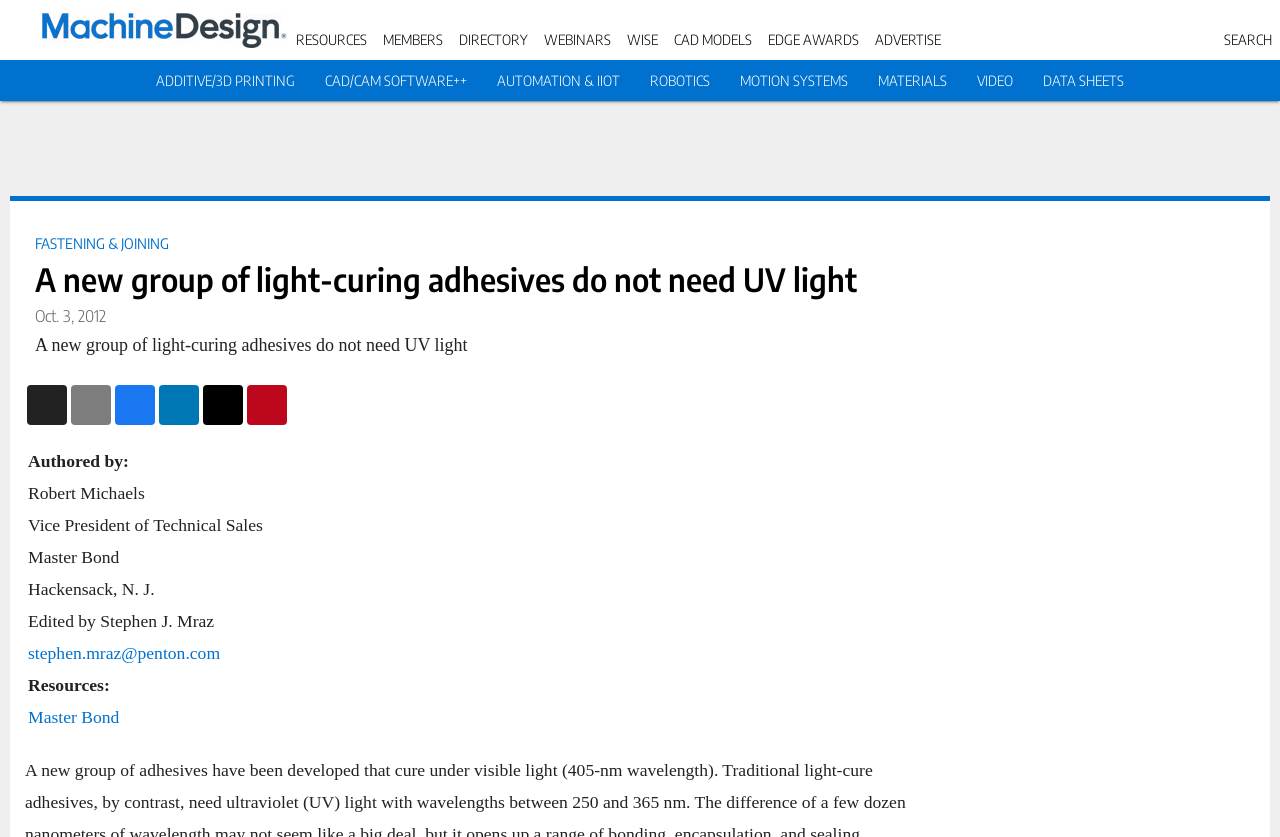Examine the image and give a thorough answer to the following question:
What is the company name of the author?

I found the company name by looking at the text 'Authored by: Robert Michaels Vice President of Technical Sales Master Bond Hackensack, N. J.' which is located in the LayoutTableCell element with the text 'Authored by: Robert Michaels Vice President of Technical Sales Master Bond Hackensack, N. J.'. The company name is 'Master Bond'.